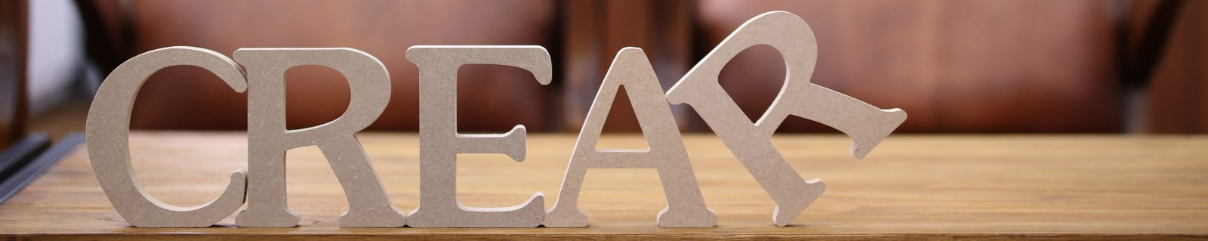Give a thorough explanation of the elements present in the image.

The image showcases the word "CREAR" beautifully arranged with each letter crafted from a light-colored material, likely wood or papier-mâché. The letters are positioned on a warm-toned wooden table that adds a natural touch to the scene. In the background, hints of soft, blurred brown leather suggest a cozy and inviting environment, enhancing the overall ambiance. This arrangement symbolizes creativity and inspiration, fitting for a space dedicated to artistic expression or a design studio. The minimalistic presentation of the letters captures the essence of modern decor, focusing on simplicity and elegance.